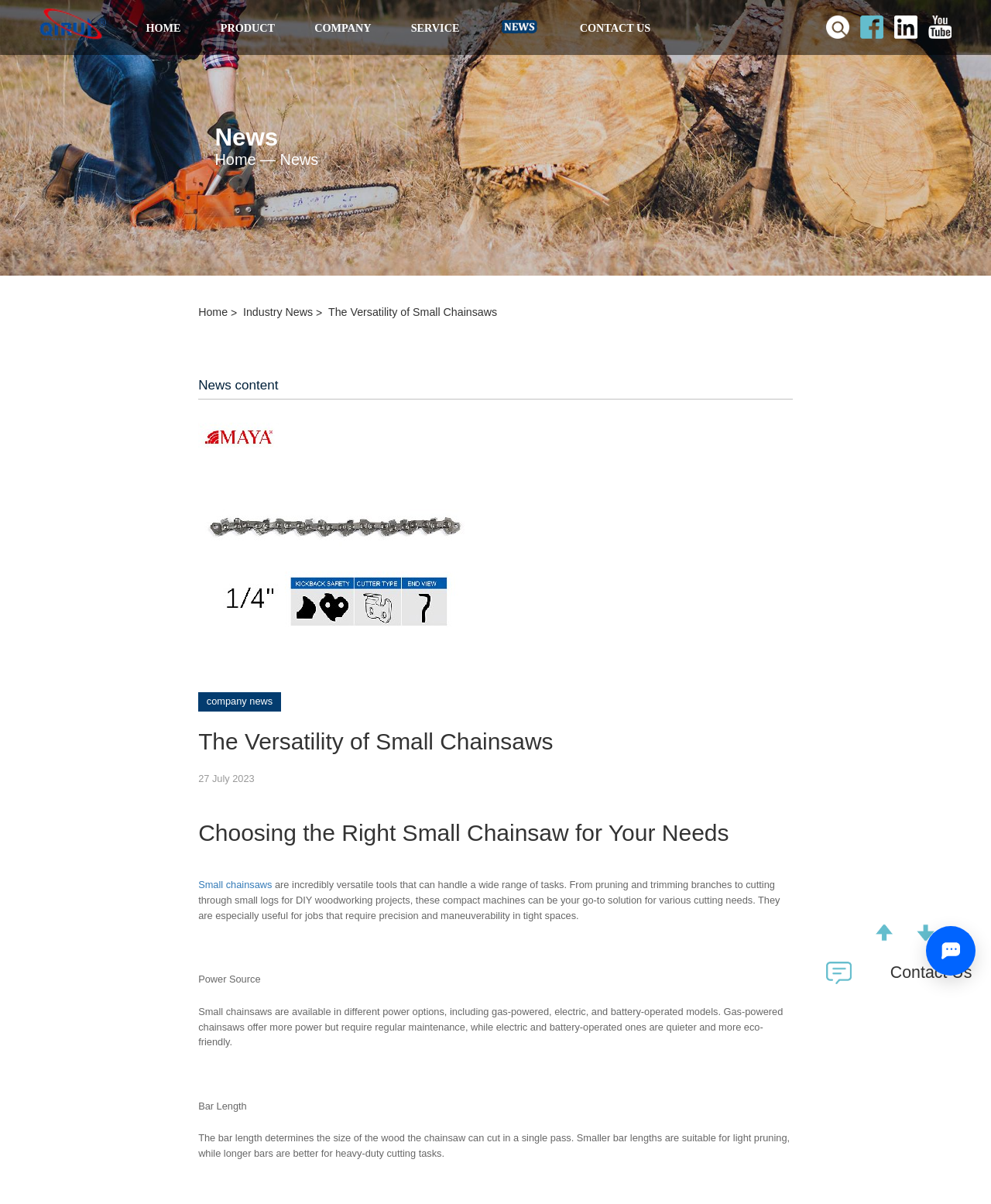Your task is to extract the text of the main heading from the webpage.

The Versatility of Small Chainsaws